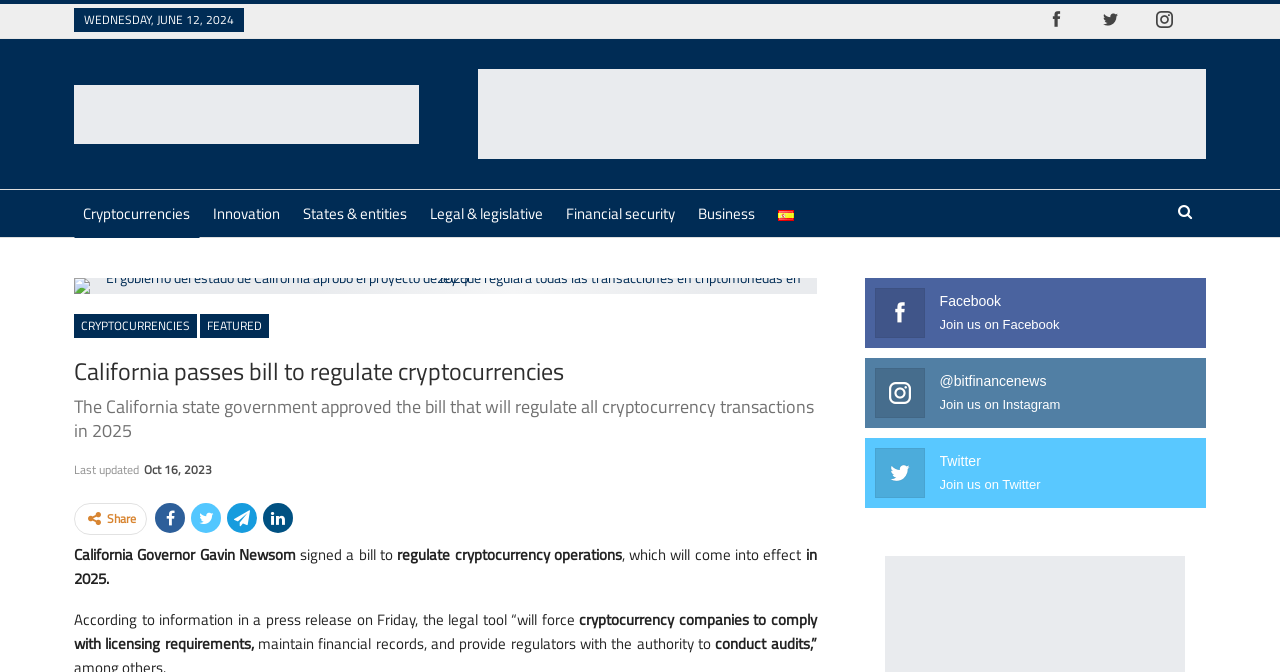Respond to the question below with a single word or phrase:
What is the purpose of the bill signed by the governor?

To regulate cryptocurrency operations